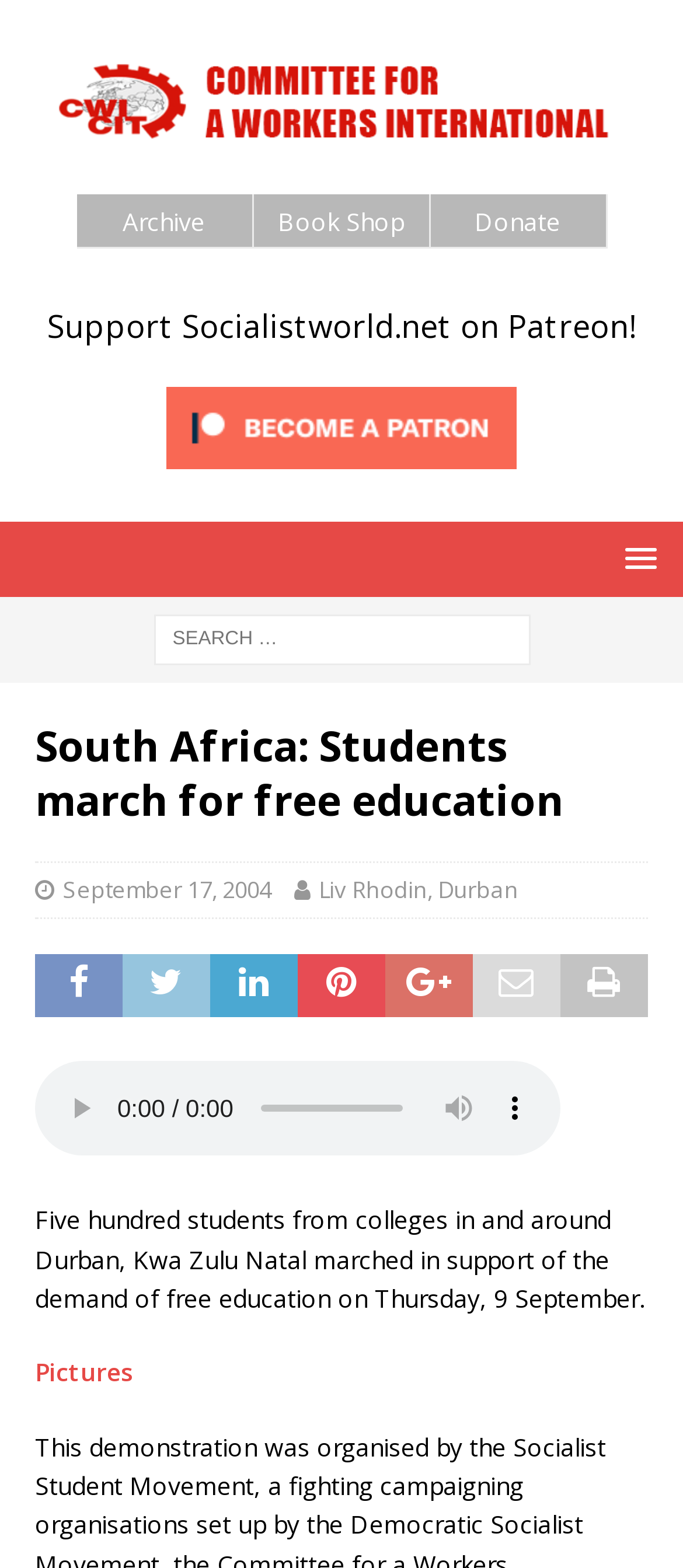Could you determine the bounding box coordinates of the clickable element to complete the instruction: "Become a patron at Patreon"? Provide the coordinates as four float numbers between 0 and 1, i.e., [left, top, right, bottom].

[0.244, 0.286, 0.756, 0.308]